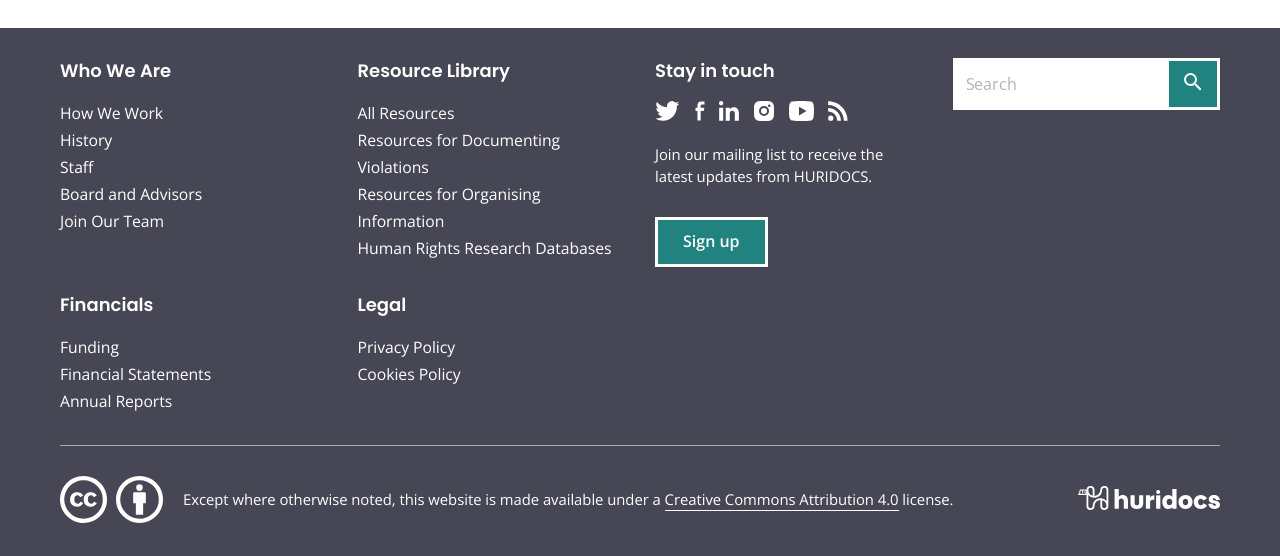Find and indicate the bounding box coordinates of the region you should select to follow the given instruction: "Sign up for the mailing list".

[0.512, 0.391, 0.6, 0.48]